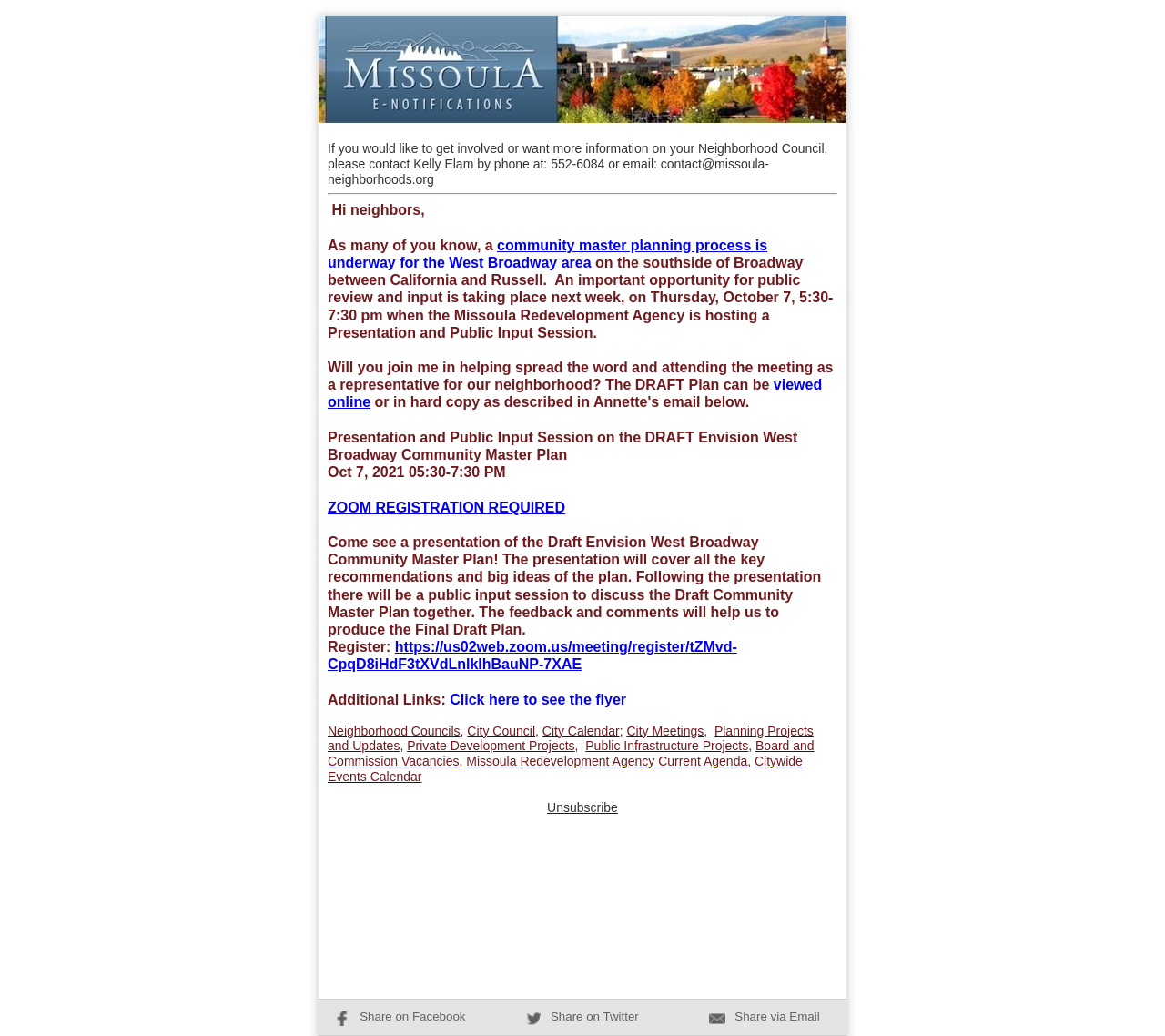Please reply with a single word or brief phrase to the question: 
What are the additional links provided?

Neighborhood Councils, City Council, etc.